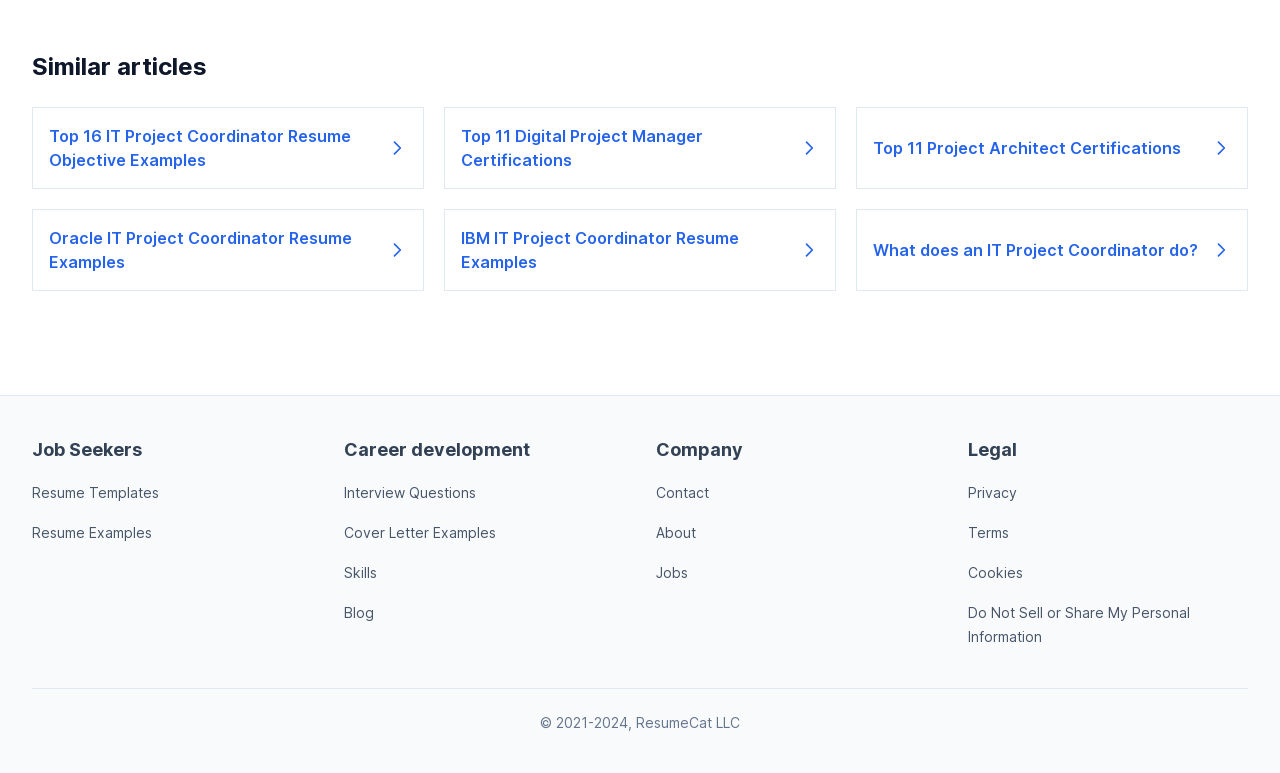What is the last link in the 'Legal' category?
Please answer the question with a detailed response using the information from the screenshot.

The last link in the 'Legal' category is 'Do Not Sell or Share My Personal Information' because it is the last link listed under the 'Legal' category in the navigation section of the webpage.